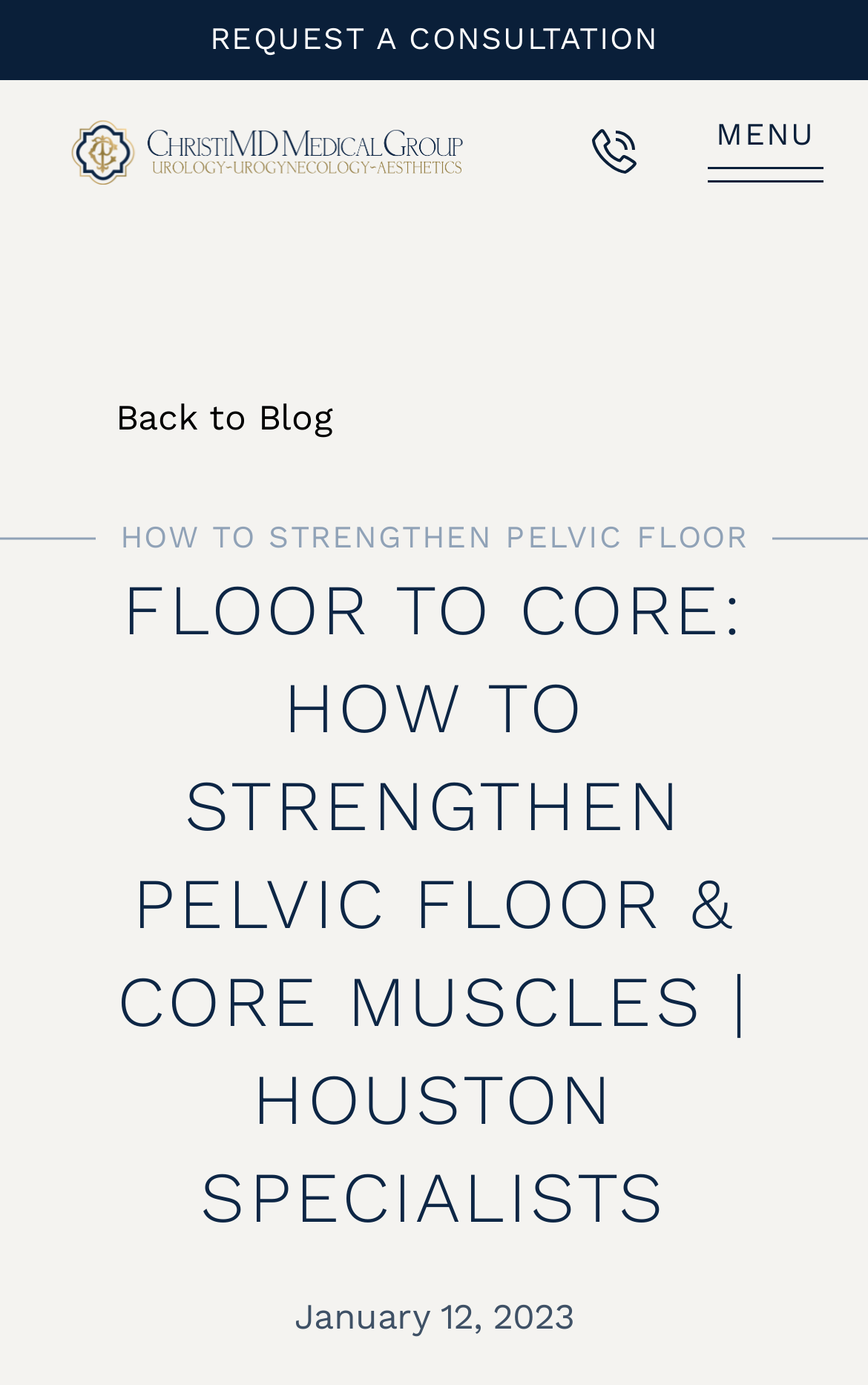Find the coordinates for the bounding box of the element with this description: "Request a Consultation".

[0.0, 0.0, 1.0, 0.057]